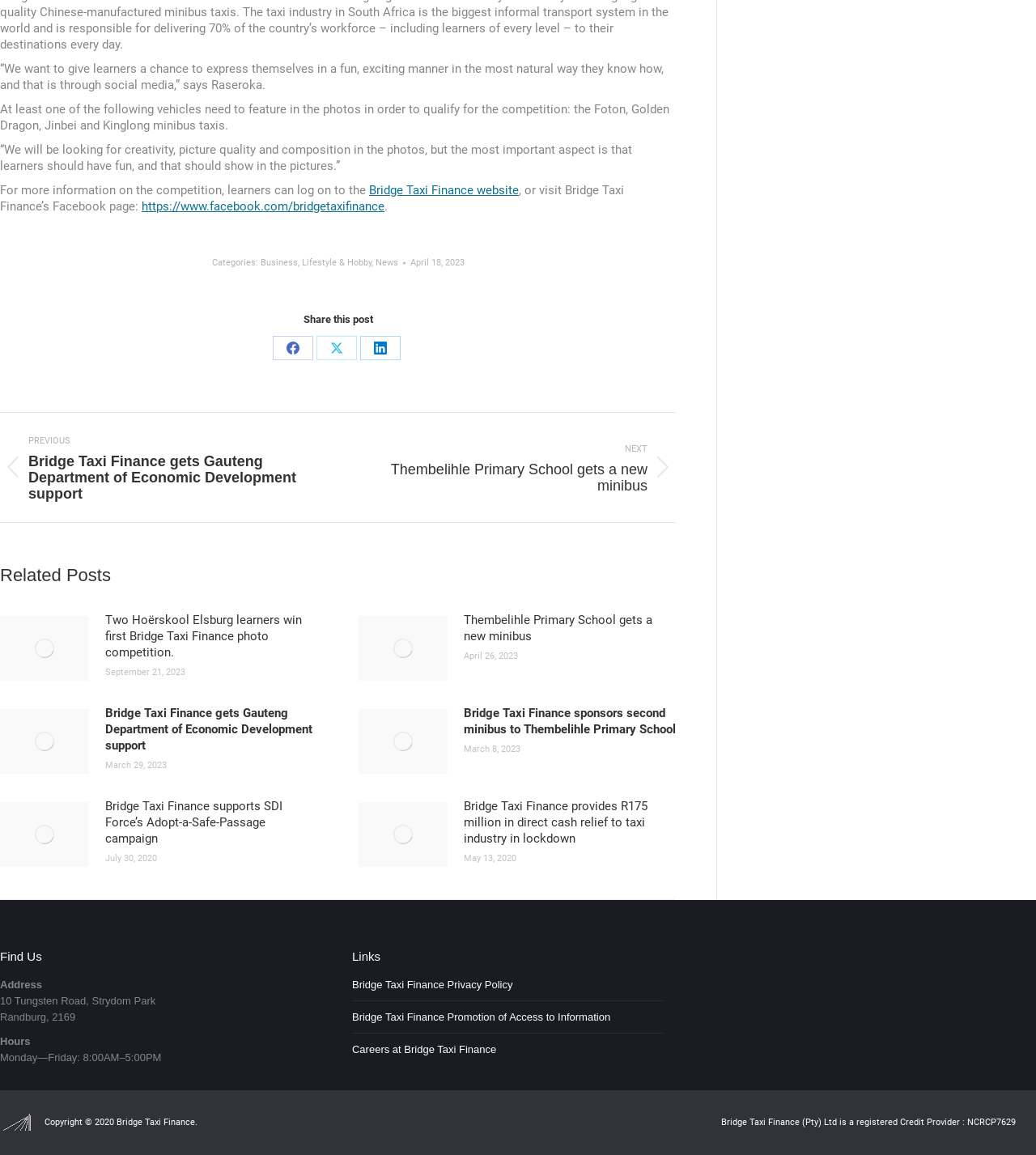What is the address of Bridge Taxi Finance? Analyze the screenshot and reply with just one word or a short phrase.

10 Tungsten Road, Strydom Park, Randburg, 2169